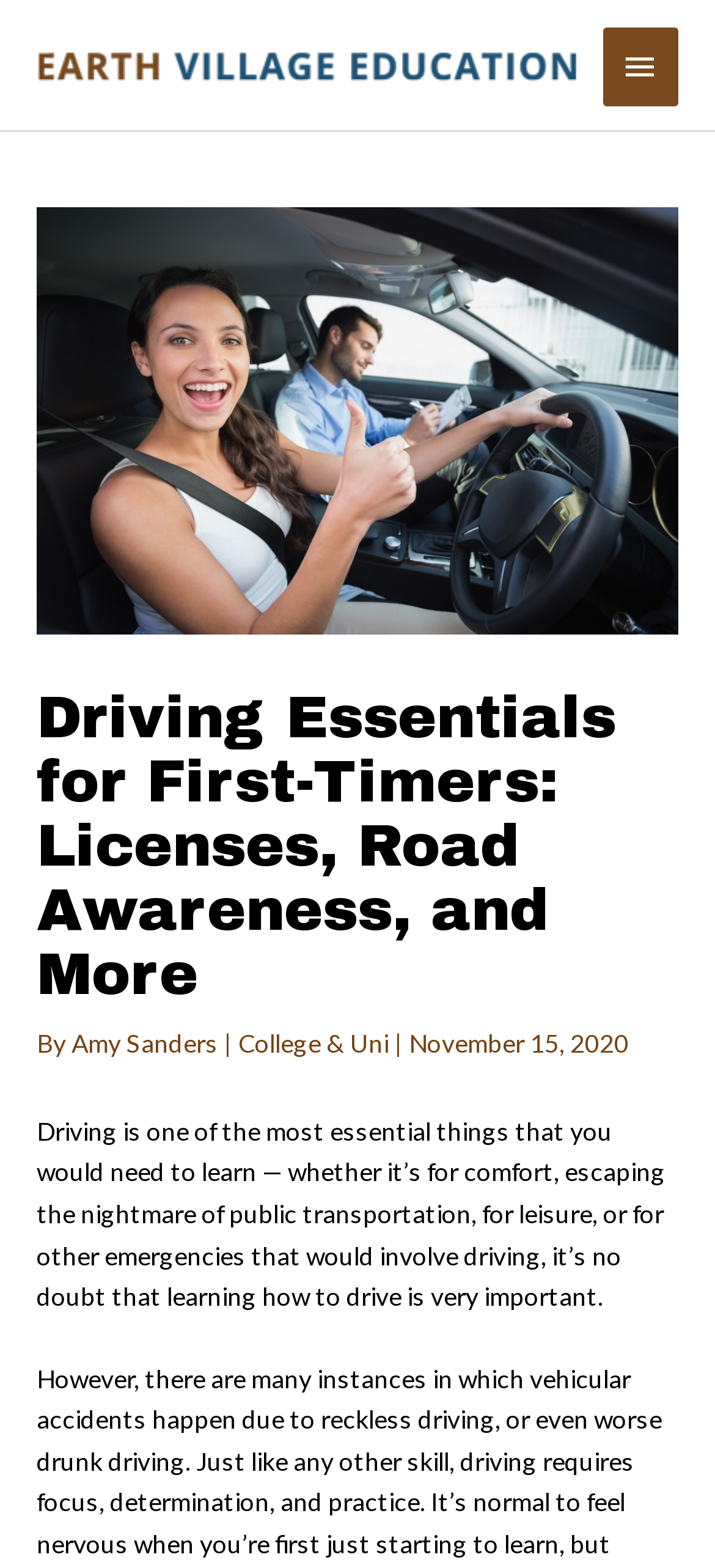What is the main topic of the article? Examine the screenshot and reply using just one word or a brief phrase.

Driving Essentials